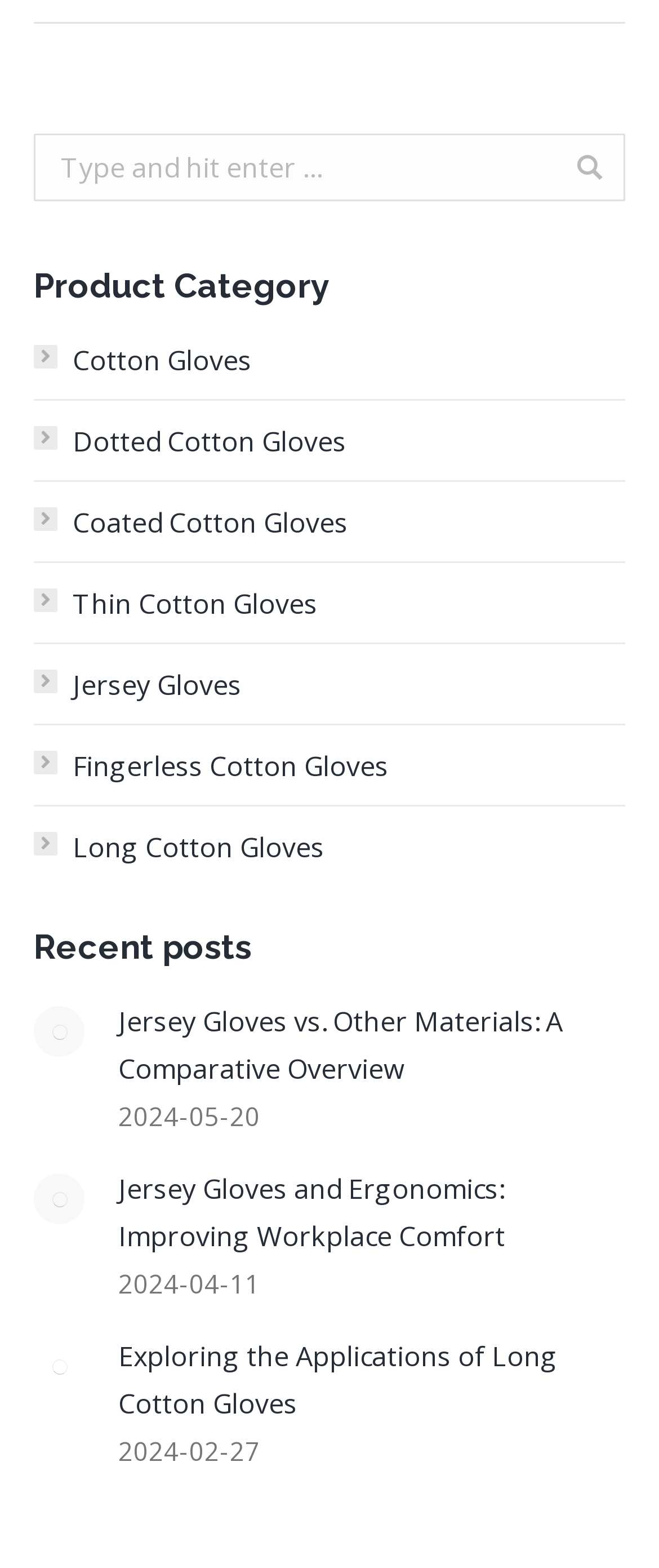Identify the bounding box coordinates of the area you need to click to perform the following instruction: "Read the post about Jersey Gloves vs. Other Materials".

[0.179, 0.636, 0.949, 0.697]